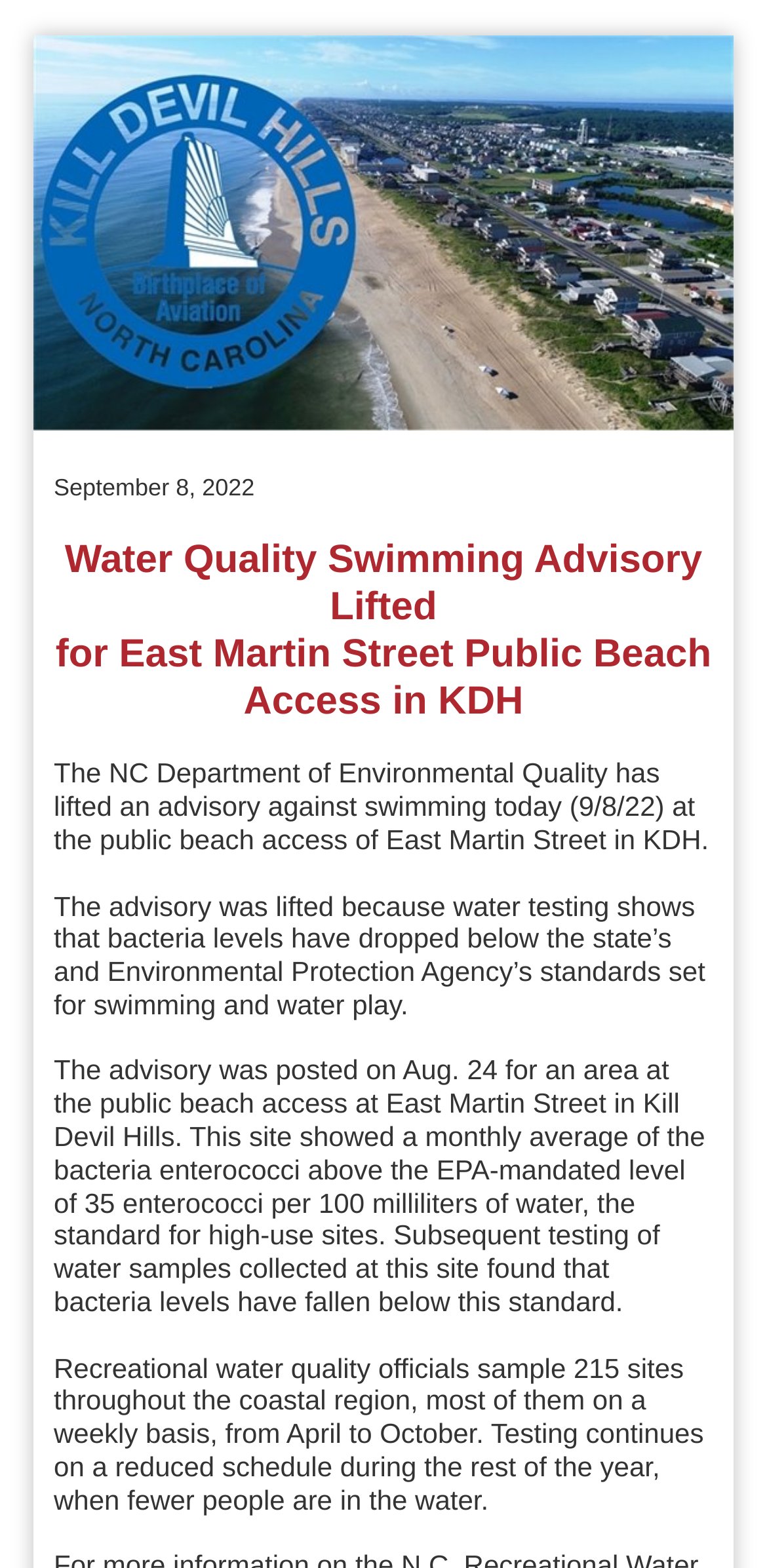Where was the swimming advisory posted? Please answer the question using a single word or phrase based on the image.

East Martin Street